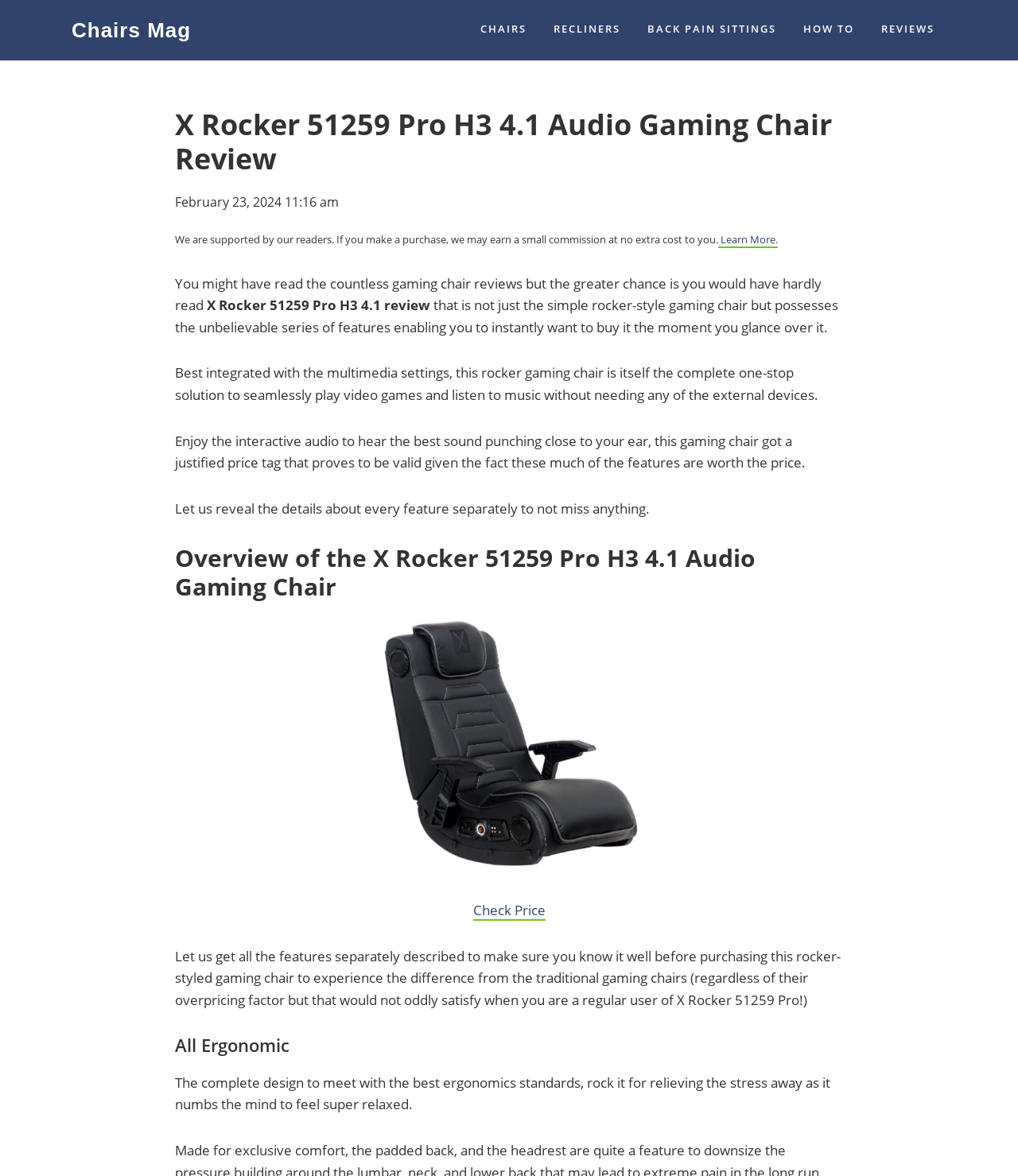Locate the bounding box of the UI element described in the following text: "Back Pain Sittings".

[0.624, 0.0, 0.774, 0.049]